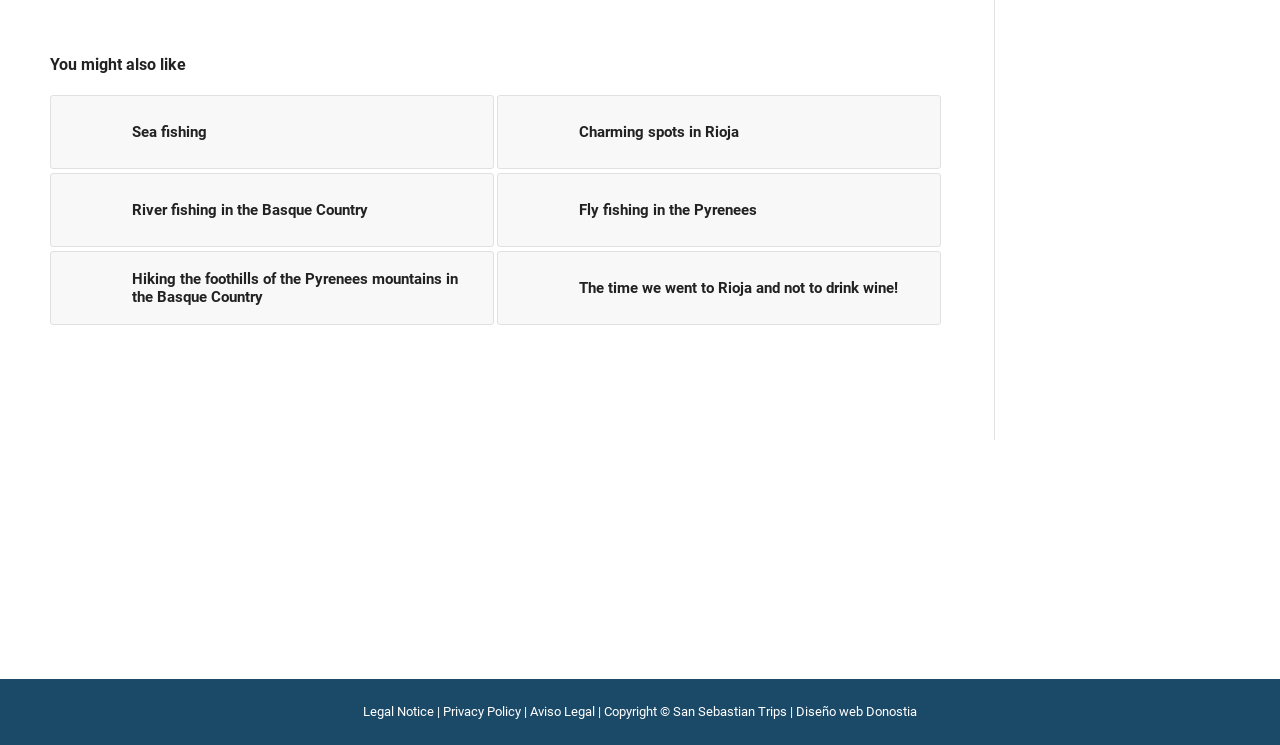Provide the bounding box coordinates in the format (top-left x, top-left y, bottom-right x, bottom-right y). All values are floating point numbers between 0 and 1. Determine the bounding box coordinate of the UI element described as: Diseño web Donostia

[0.622, 0.945, 0.716, 0.965]